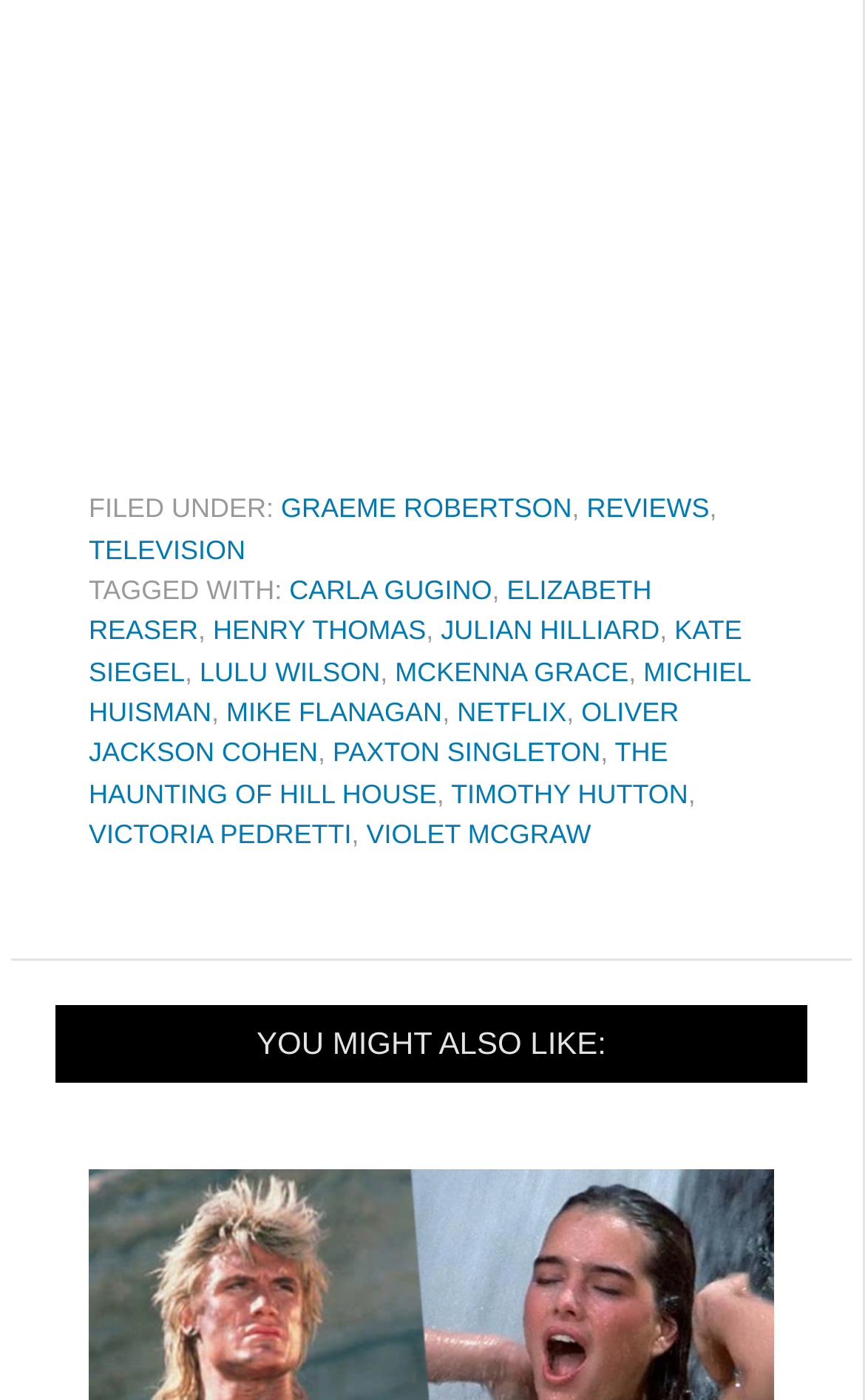Please locate the bounding box coordinates of the element that needs to be clicked to achieve the following instruction: "Click on the link to GRAEME ROBERTSON". The coordinates should be four float numbers between 0 and 1, i.e., [left, top, right, bottom].

[0.325, 0.353, 0.661, 0.375]